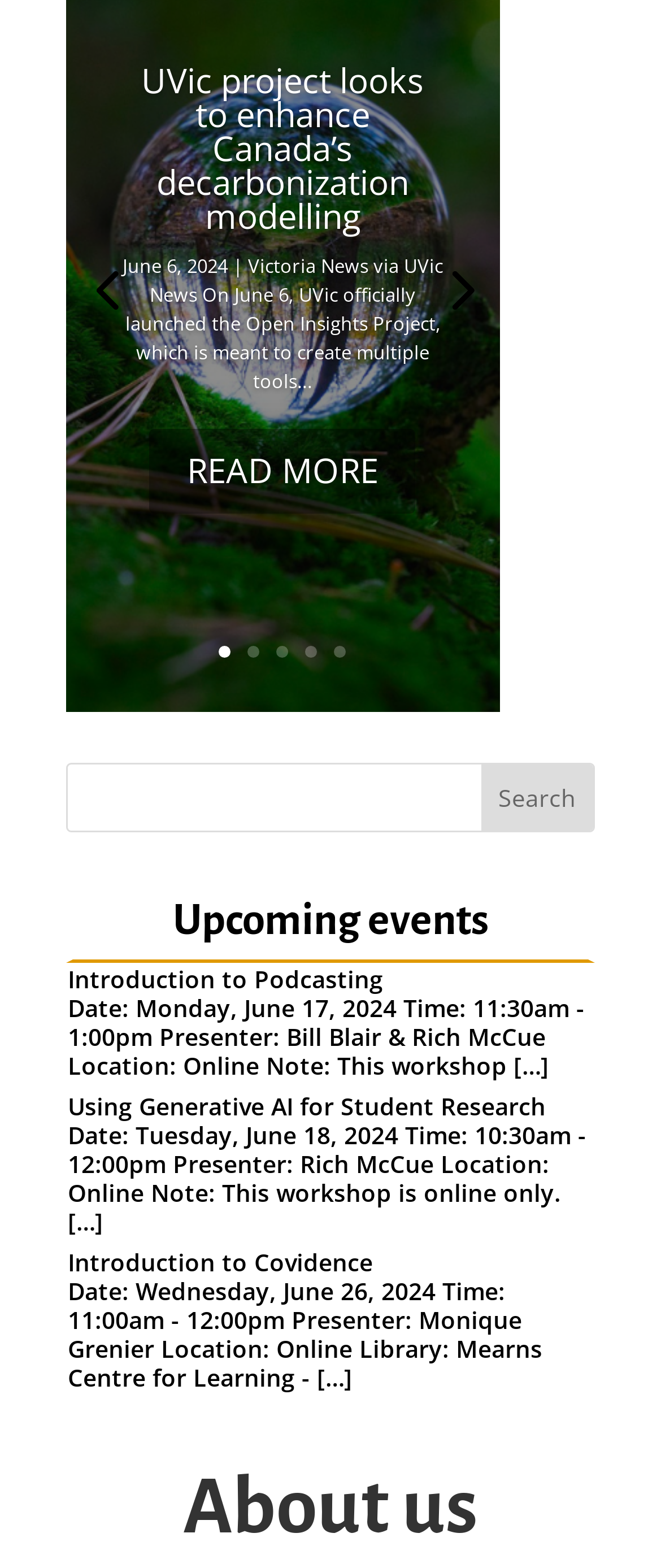Based on the element description: "4", identify the bounding box coordinates for this UI element. The coordinates must be four float numbers between 0 and 1, listed as [left, top, right, bottom].

[0.463, 0.412, 0.481, 0.419]